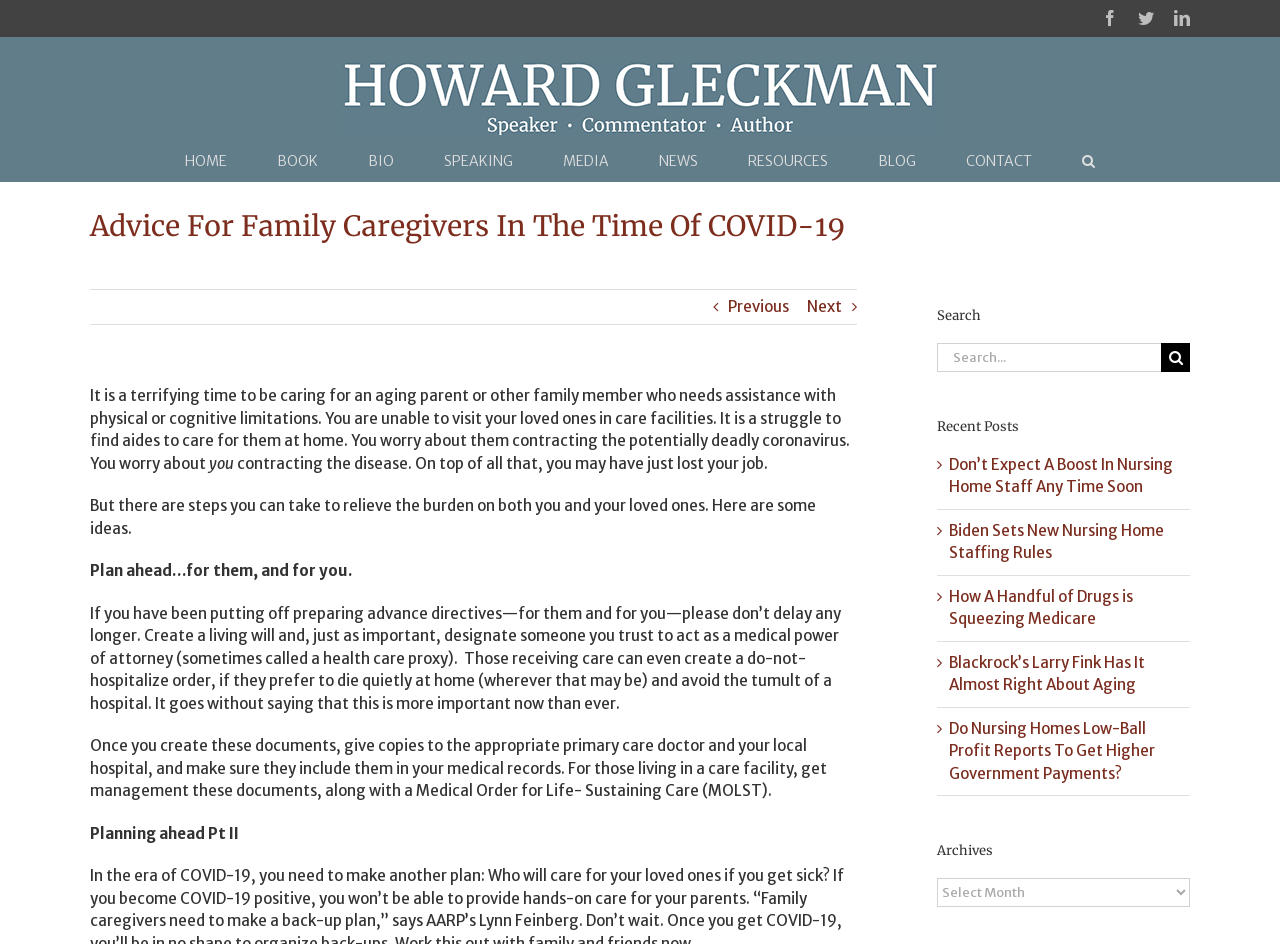Can you determine the bounding box coordinates of the area that needs to be clicked to fulfill the following instruction: "Read the previous article"?

[0.569, 0.307, 0.616, 0.343]